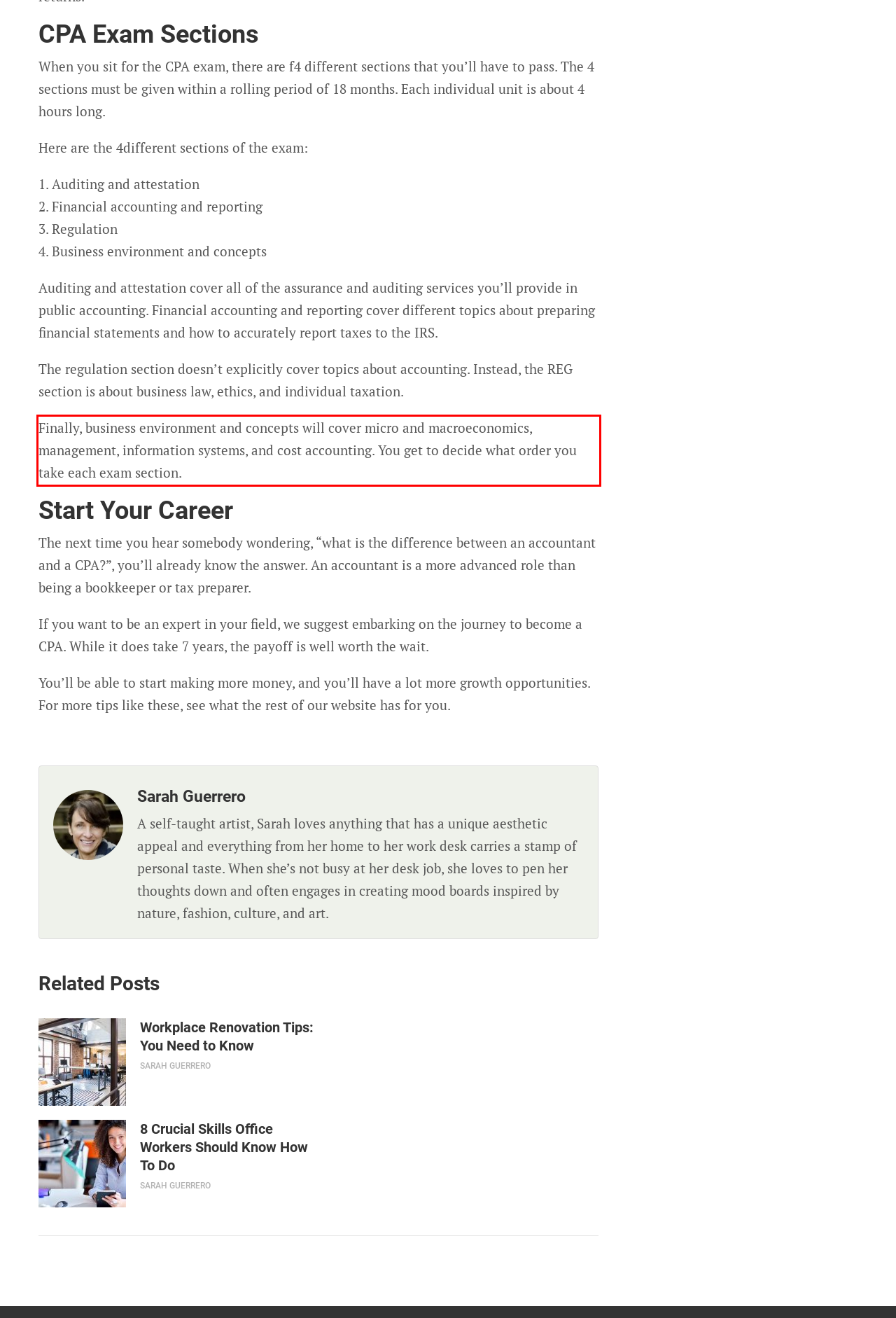Identify the red bounding box in the webpage screenshot and perform OCR to generate the text content enclosed.

Finally, business environment and concepts will cover micro and macroeconomics, management, information systems, and cost accounting. You get to decide what order you take each exam section.